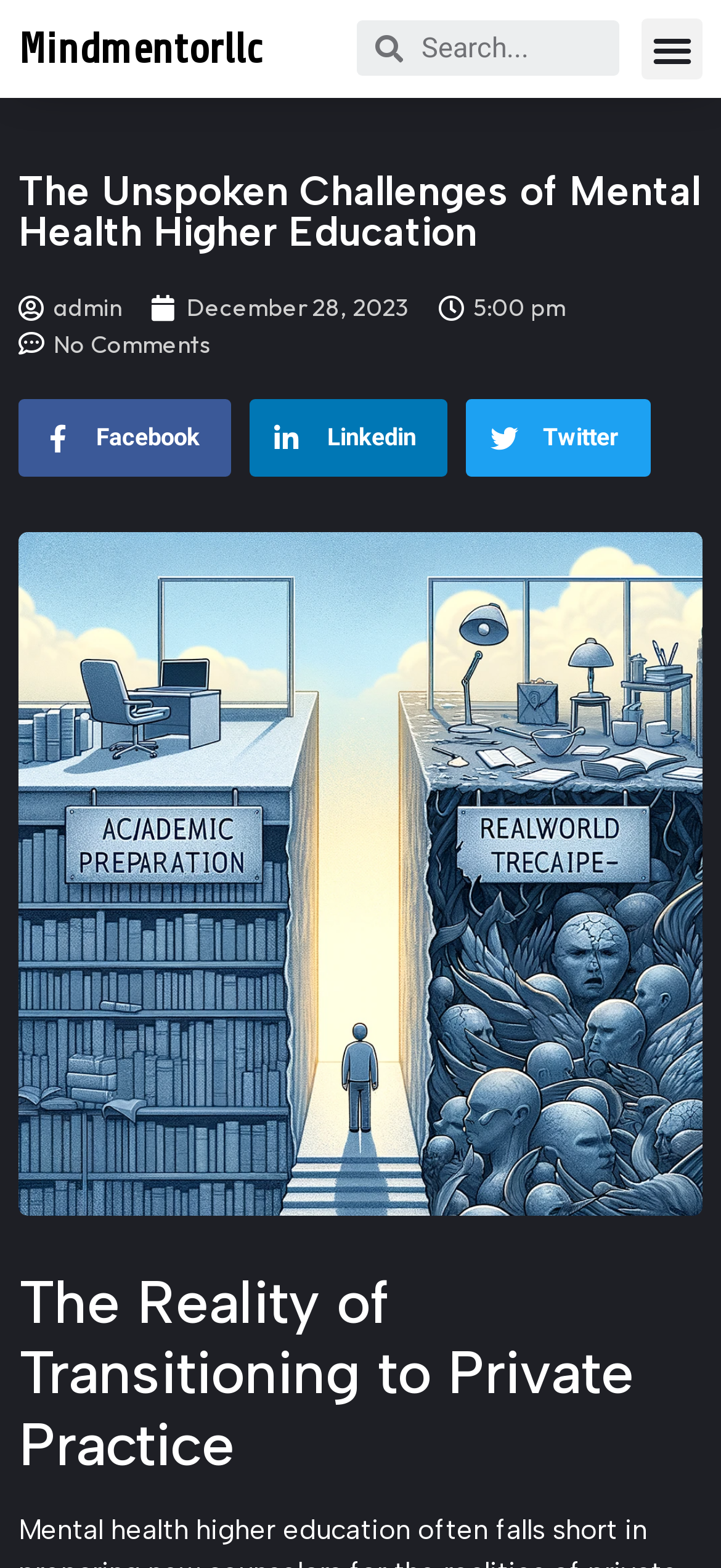What is the topic of the main article?
Please provide a comprehensive and detailed answer to the question.

I found the answer by examining the heading element with the text 'The Unspoken Challenges of Mental Health Higher Education' which is a prominent element on the webpage, indicating that it is the topic of the main article.